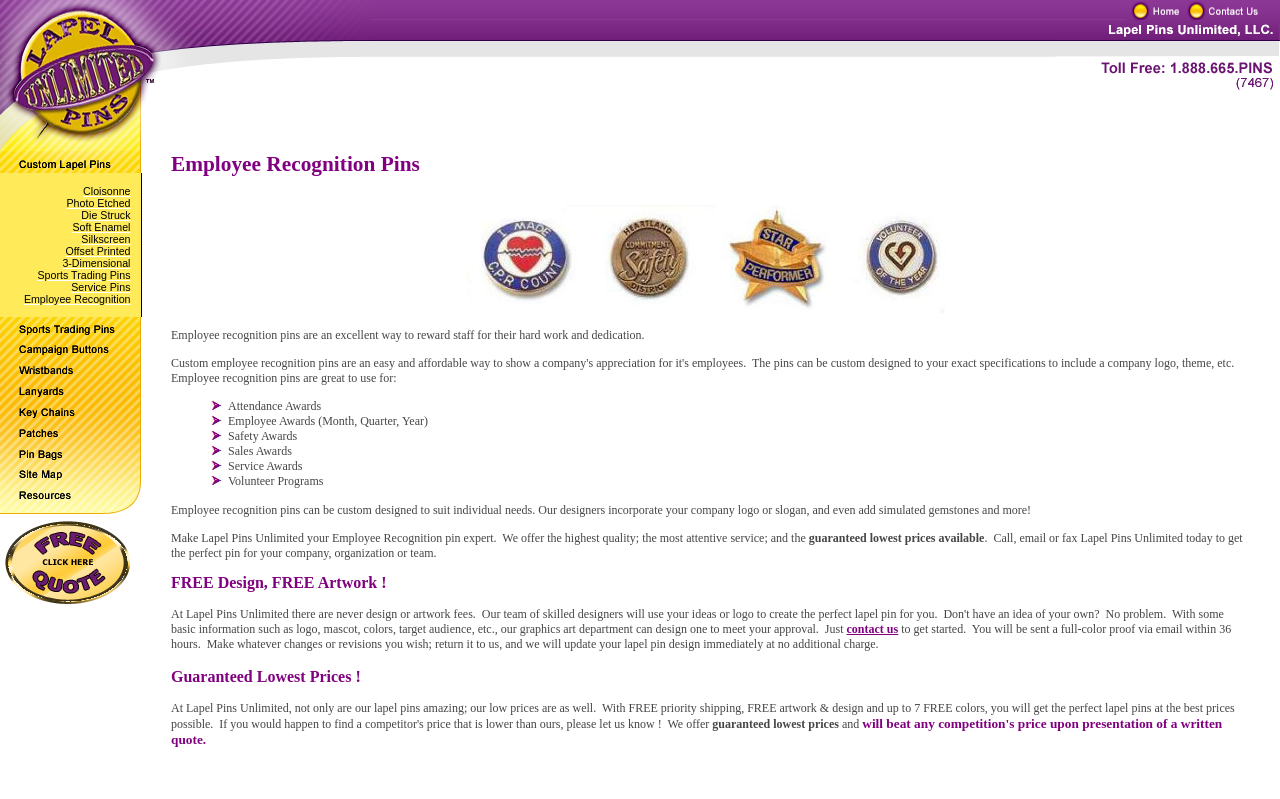How many images are on the top row?
Refer to the screenshot and respond with a concise word or phrase.

2